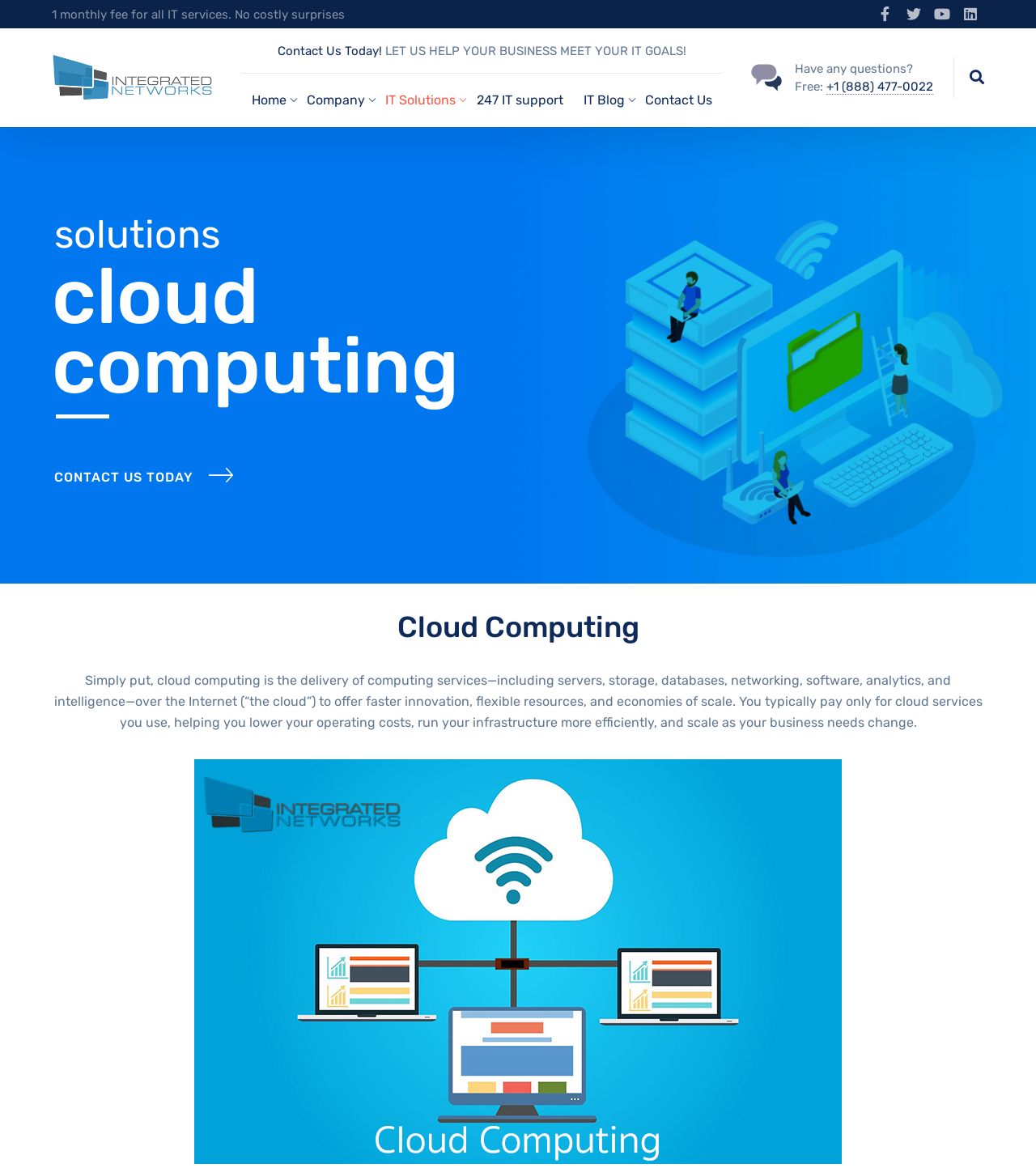Please identify the bounding box coordinates for the region that you need to click to follow this instruction: "Click the 'IT Solutions' link".

[0.372, 0.063, 0.44, 0.109]